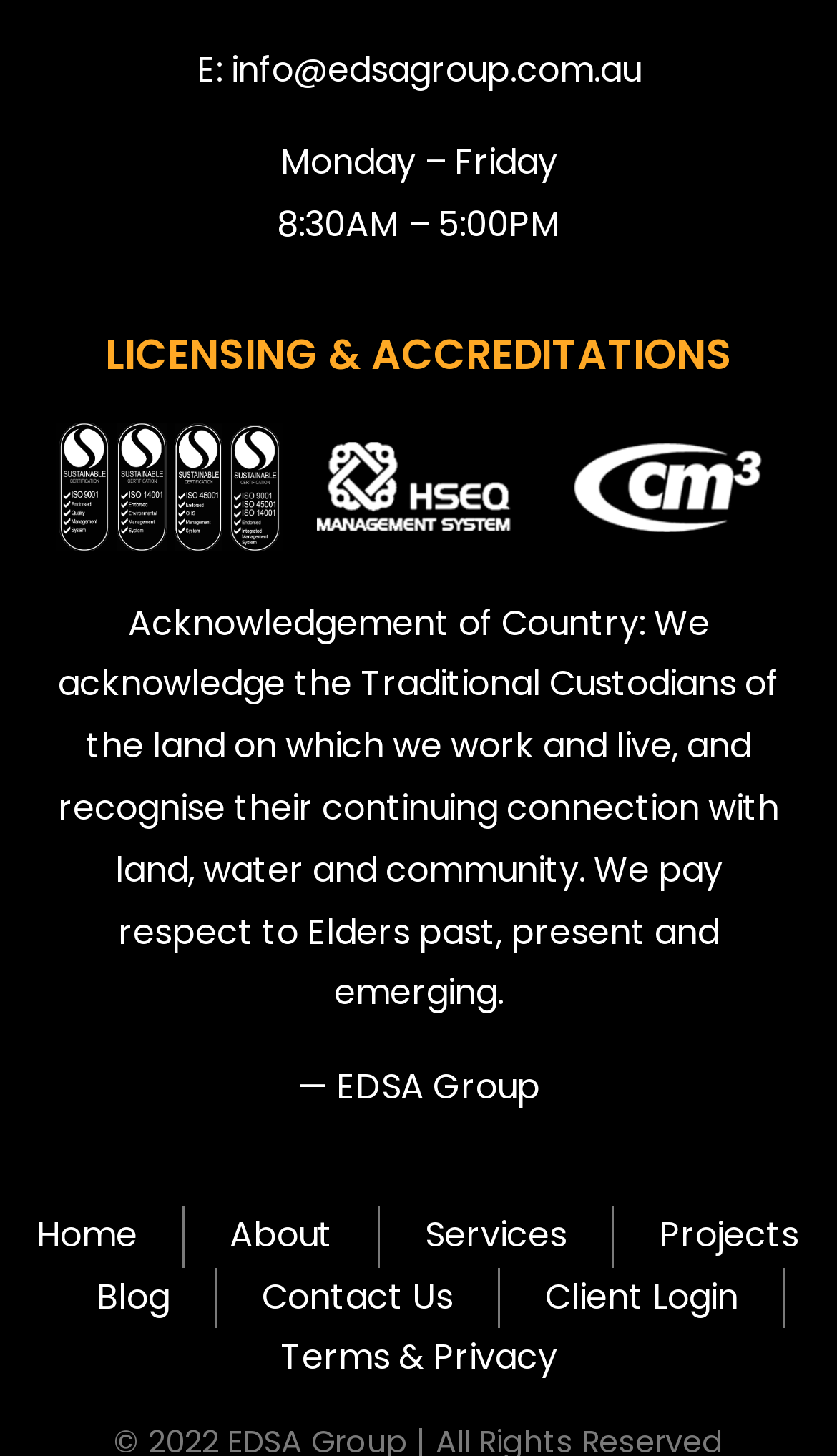Using the format (top-left x, top-left y, bottom-right x, bottom-right y), and given the element description, identify the bounding box coordinates within the screenshot: Contact Us

[0.313, 0.87, 0.541, 0.913]